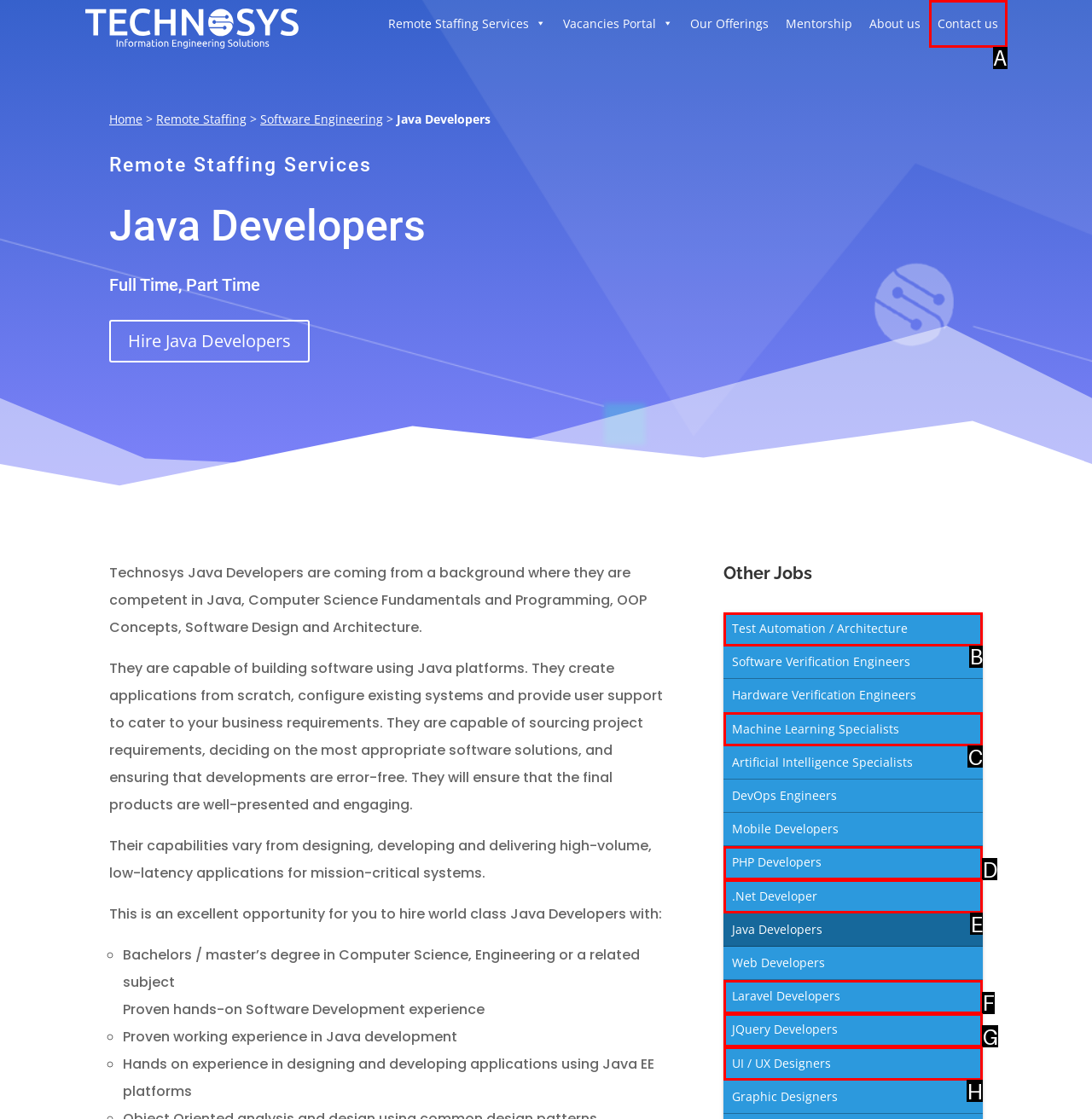Tell me which option best matches the description: Contact us
Answer with the option's letter from the given choices directly.

A